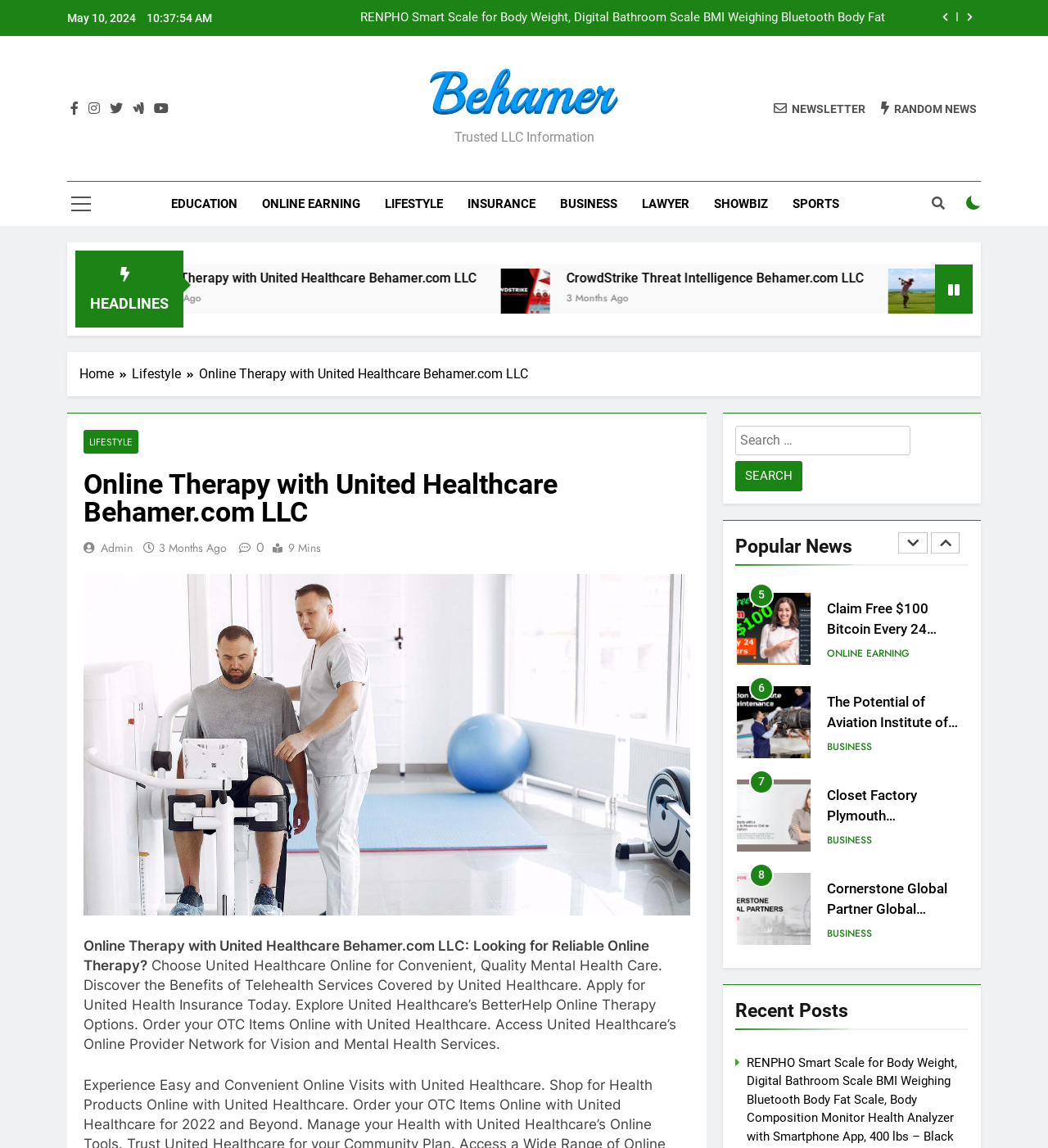Extract the main headline from the webpage and generate its text.

Online Therapy with United Healthcare Behamer.com LLC